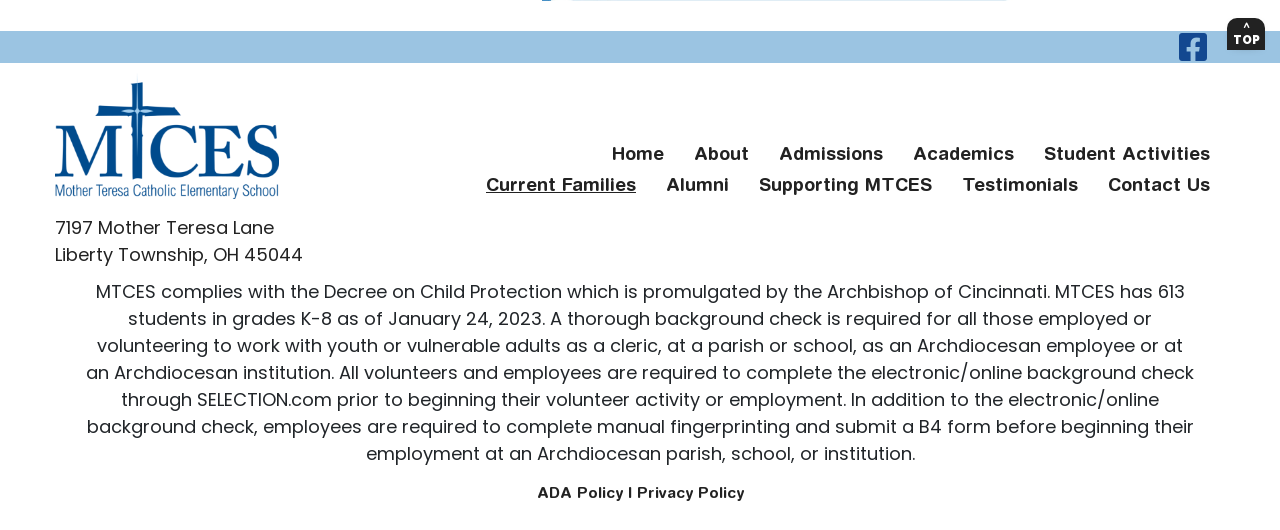Determine the bounding box coordinates for the area that needs to be clicked to fulfill this task: "Read ADA Policy". The coordinates must be given as four float numbers between 0 and 1, i.e., [left, top, right, bottom].

[0.419, 0.913, 0.486, 0.946]